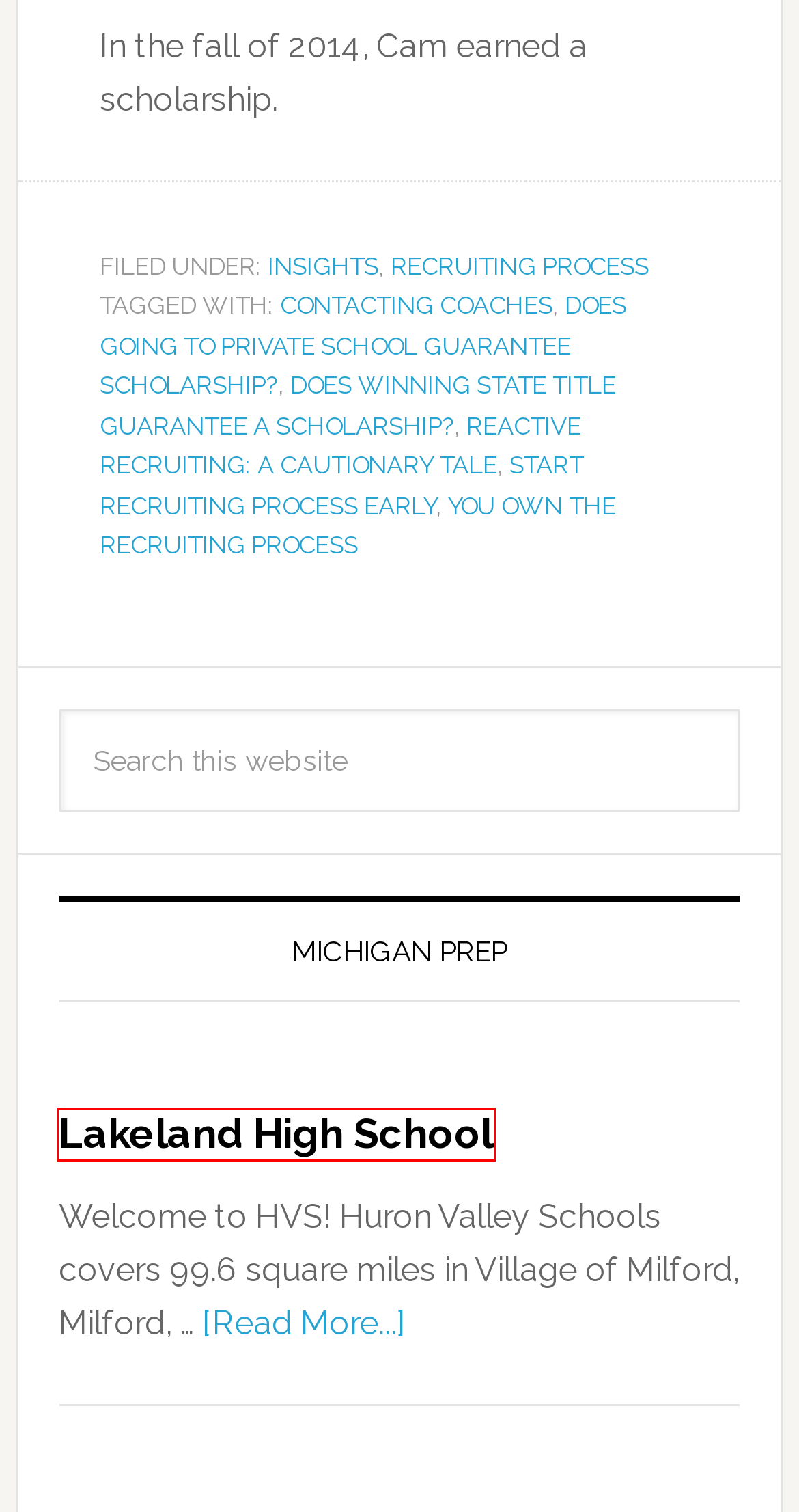Examine the screenshot of the webpage, noting the red bounding box around a UI element. Pick the webpage description that best matches the new page after the element in the red bounding box is clicked. Here are the candidates:
A. Contacting coaches
B. Does going to private school guarantee scholarship?
C. Michigan
D. Start recruiting process early
E. Recruiting Process
F. You own the recruiting process
G. Lakeland High School
H. Does winning state title guarantee a scholarship?

G